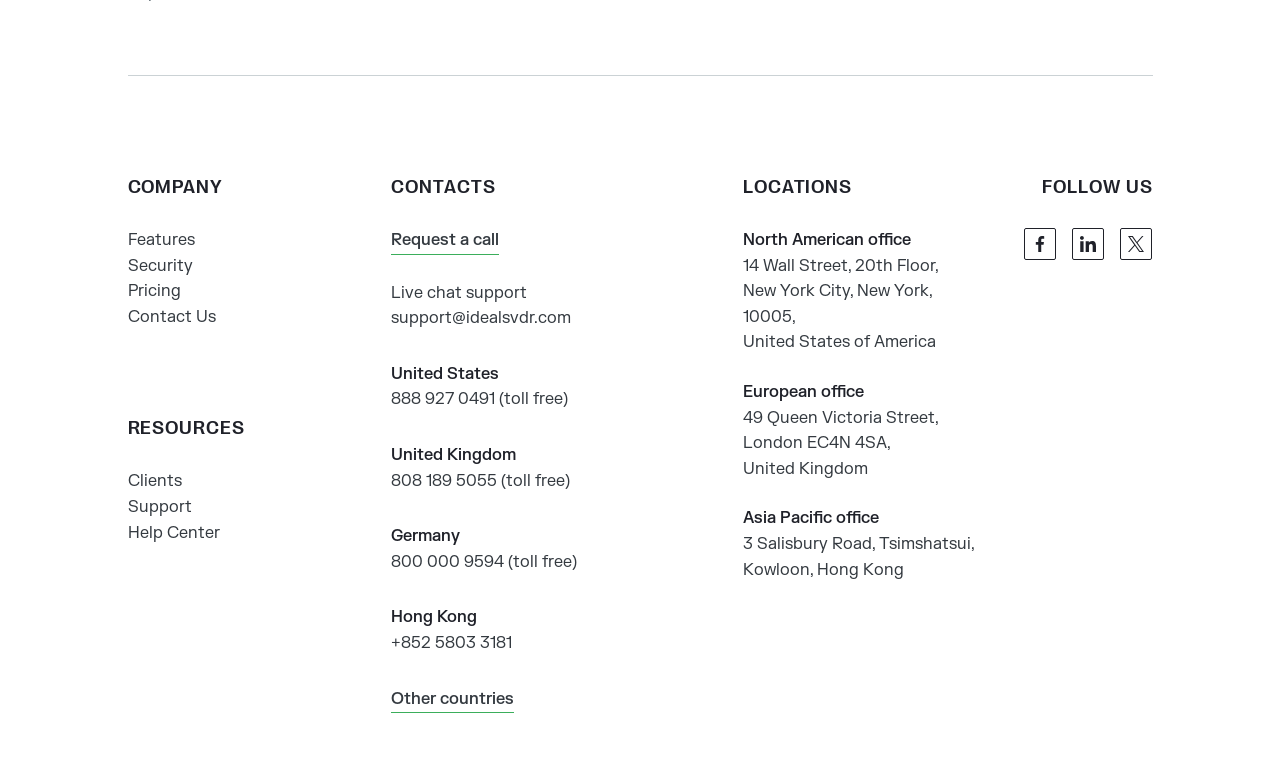Based on the element description "800 000 9594 (toll free)", predict the bounding box coordinates of the UI element.

[0.306, 0.726, 0.451, 0.752]